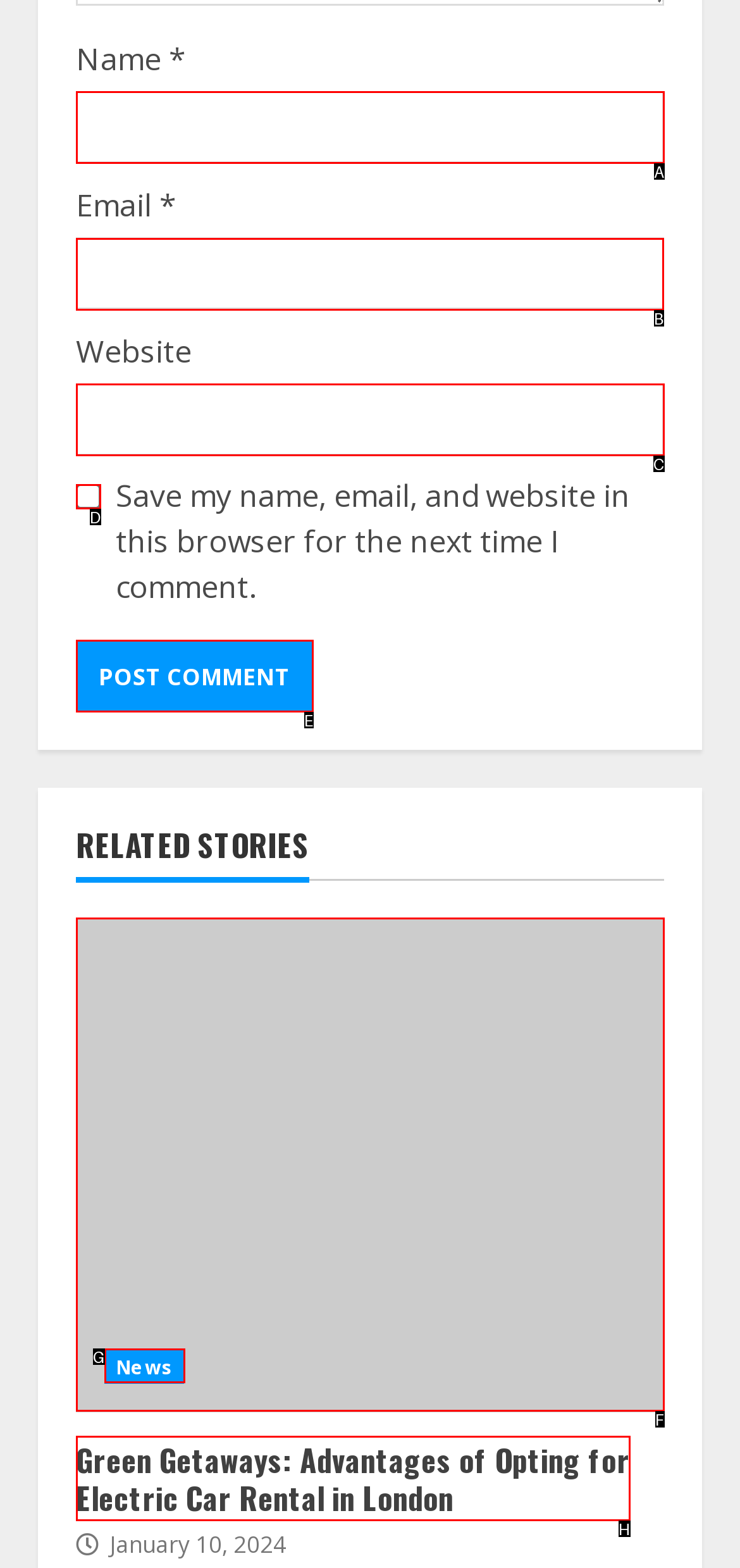Identify the letter of the option that should be selected to accomplish the following task: Get a Tarot Reading. Provide the letter directly.

None